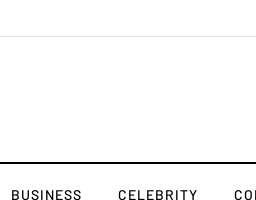What are the navigation links labeled?
Carefully analyze the image and provide a thorough answer to the question.

The navigation links are labeled 'BUSINESS', 'CELEBRITY', and 'CONTACT US', which are positioned just above the logo and provide users with easy access to different sections of the website.